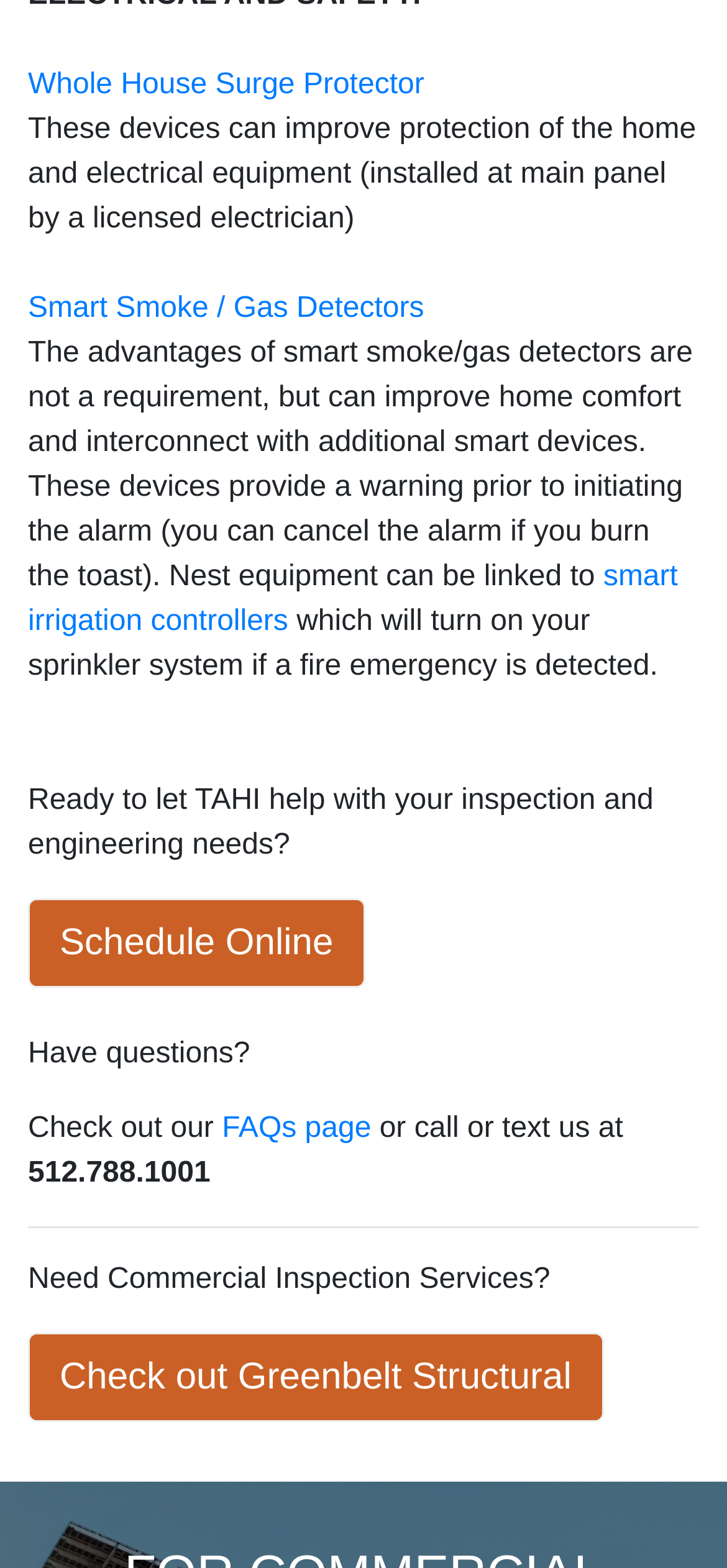What is the advantage of smart smoke/gas detectors?
Using the image, give a concise answer in the form of a single word or short phrase.

Provide warning prior to alarm